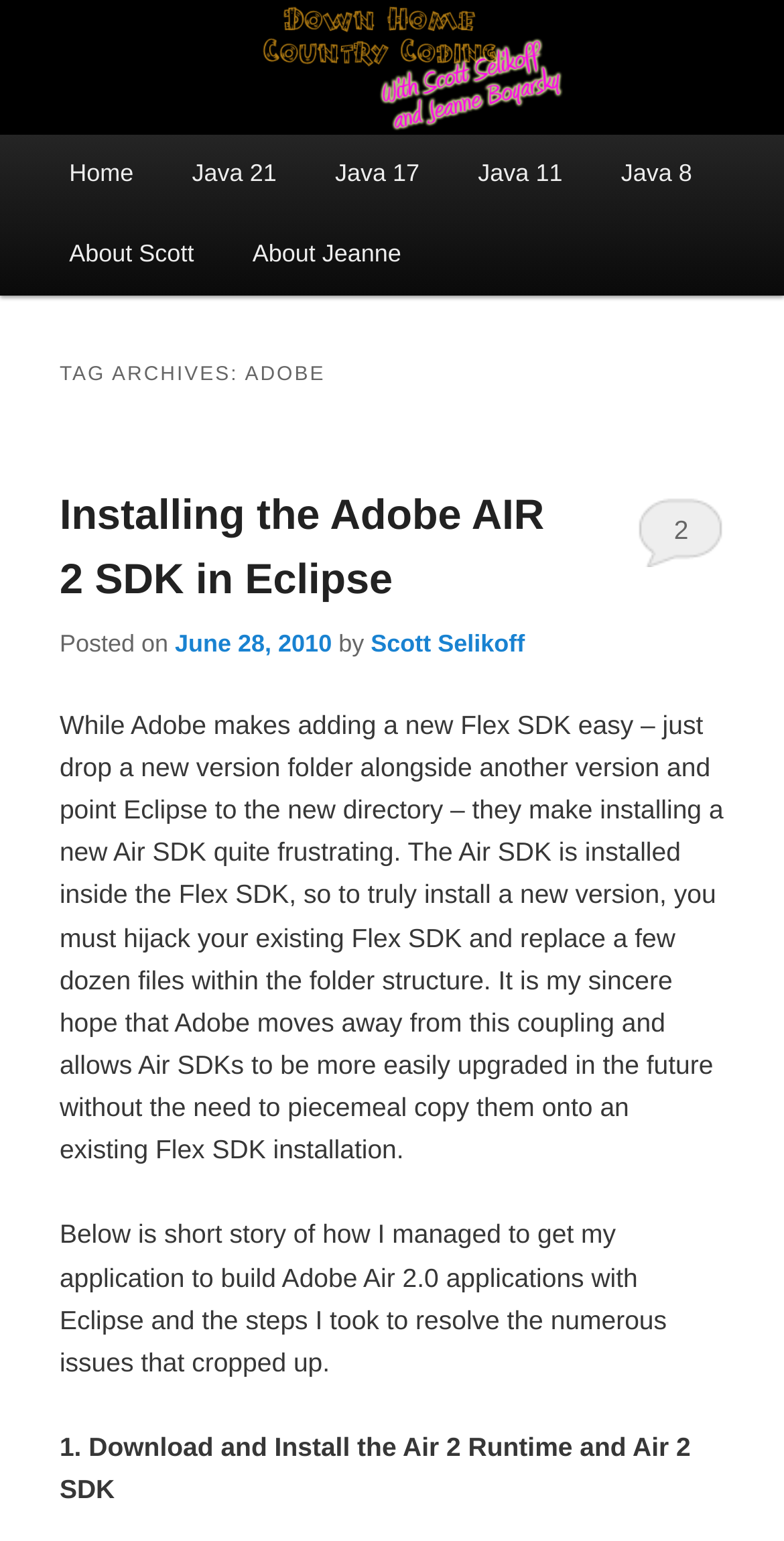Find the bounding box of the element with the following description: "www.woodwardnews.net". The coordinates must be four float numbers between 0 and 1, formatted as [left, top, right, bottom].

None